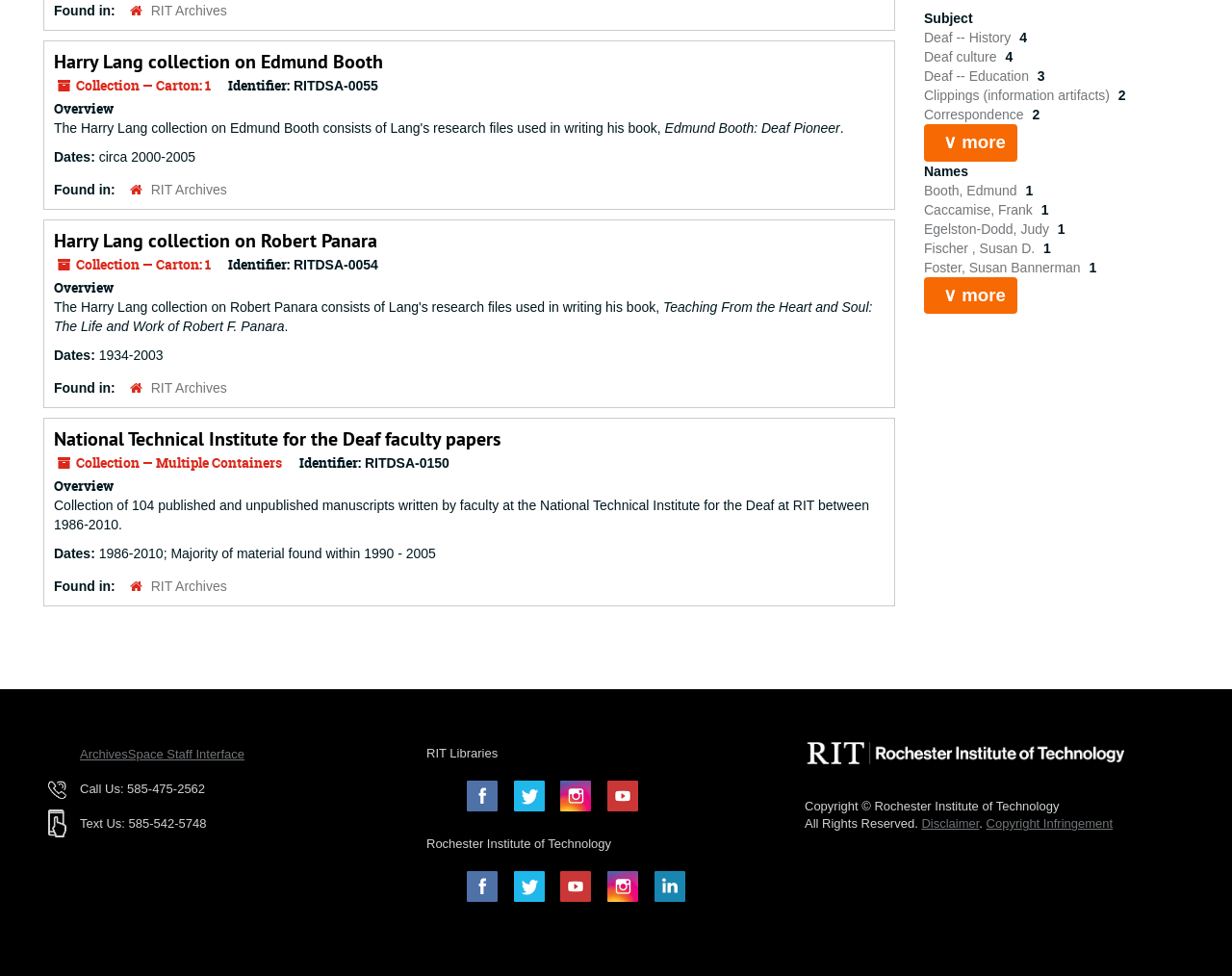Please determine the bounding box coordinates, formatted as (top-left x, top-left y, bottom-right x, bottom-right y), with all values as floating point numbers between 0 and 1. Identify the bounding box of the region described as: Instagram

[0.493, 0.892, 0.518, 0.924]